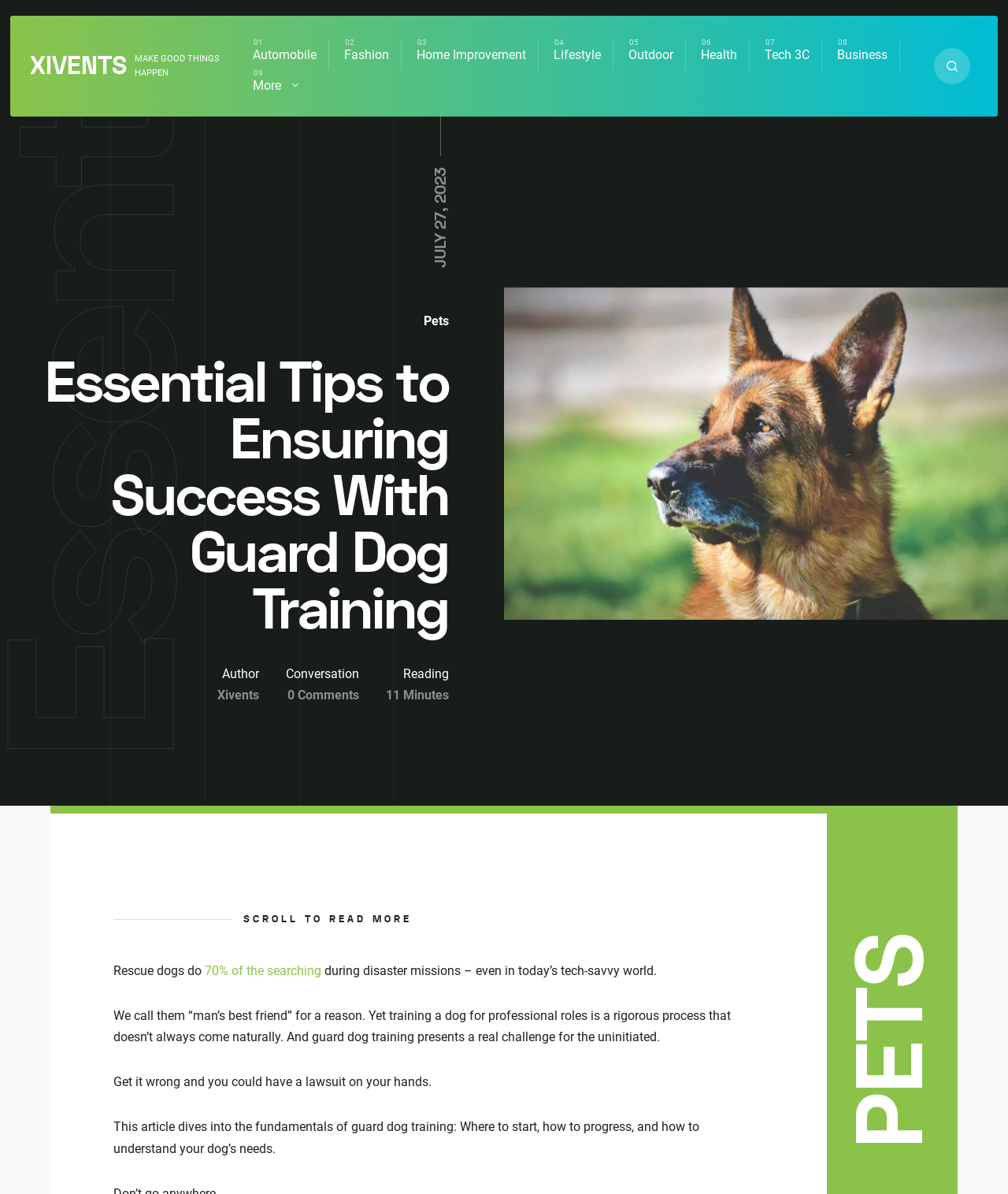Locate the bounding box coordinates of the area that needs to be clicked to fulfill the following instruction: "Click on the 'XIVENTS' link". The coordinates should be in the format of four float numbers between 0 and 1, namely [left, top, right, bottom].

[0.03, 0.041, 0.126, 0.07]